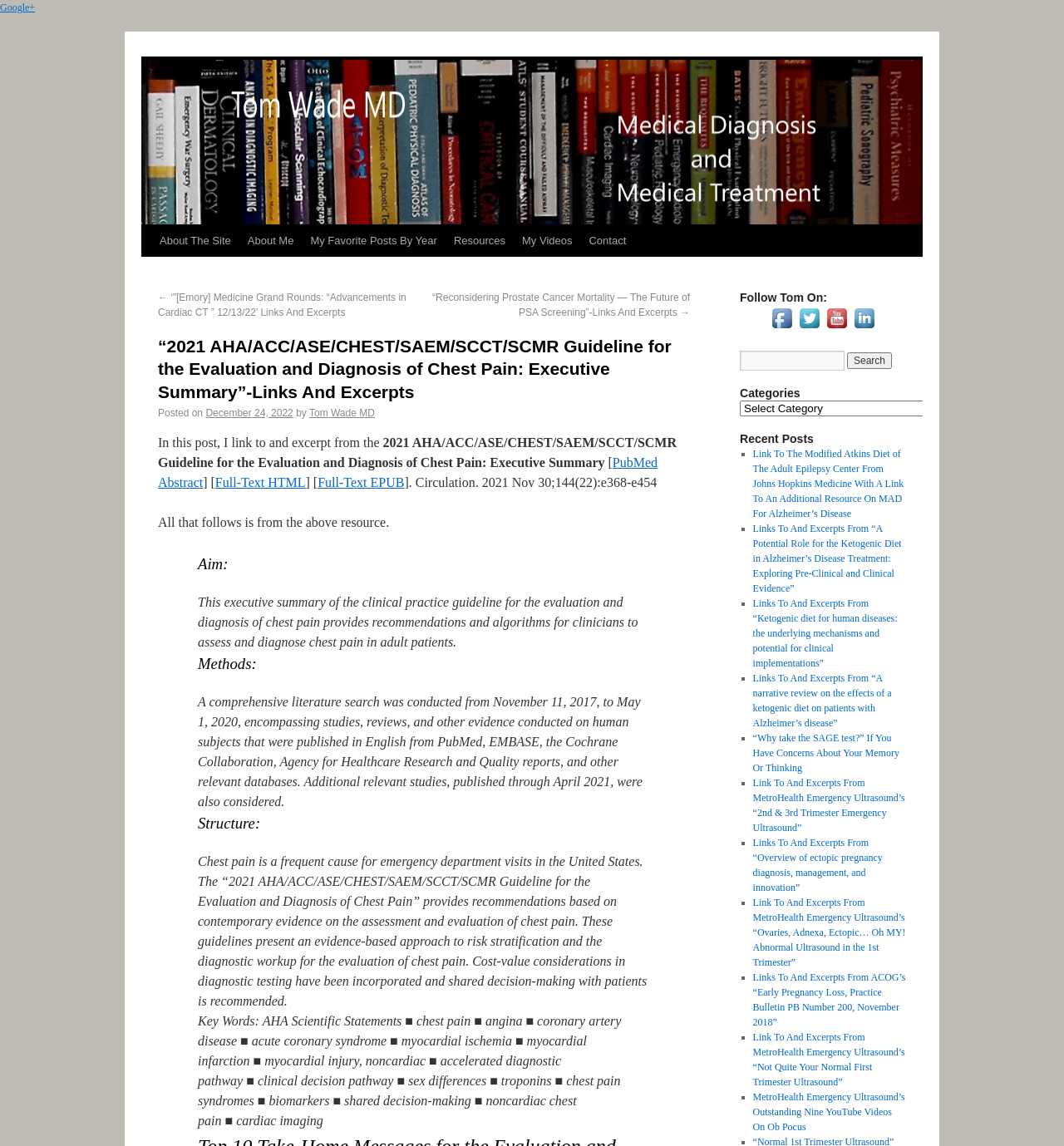What is the publication date of the post?
Please look at the screenshot and answer using one word or phrase.

December 24, 2022